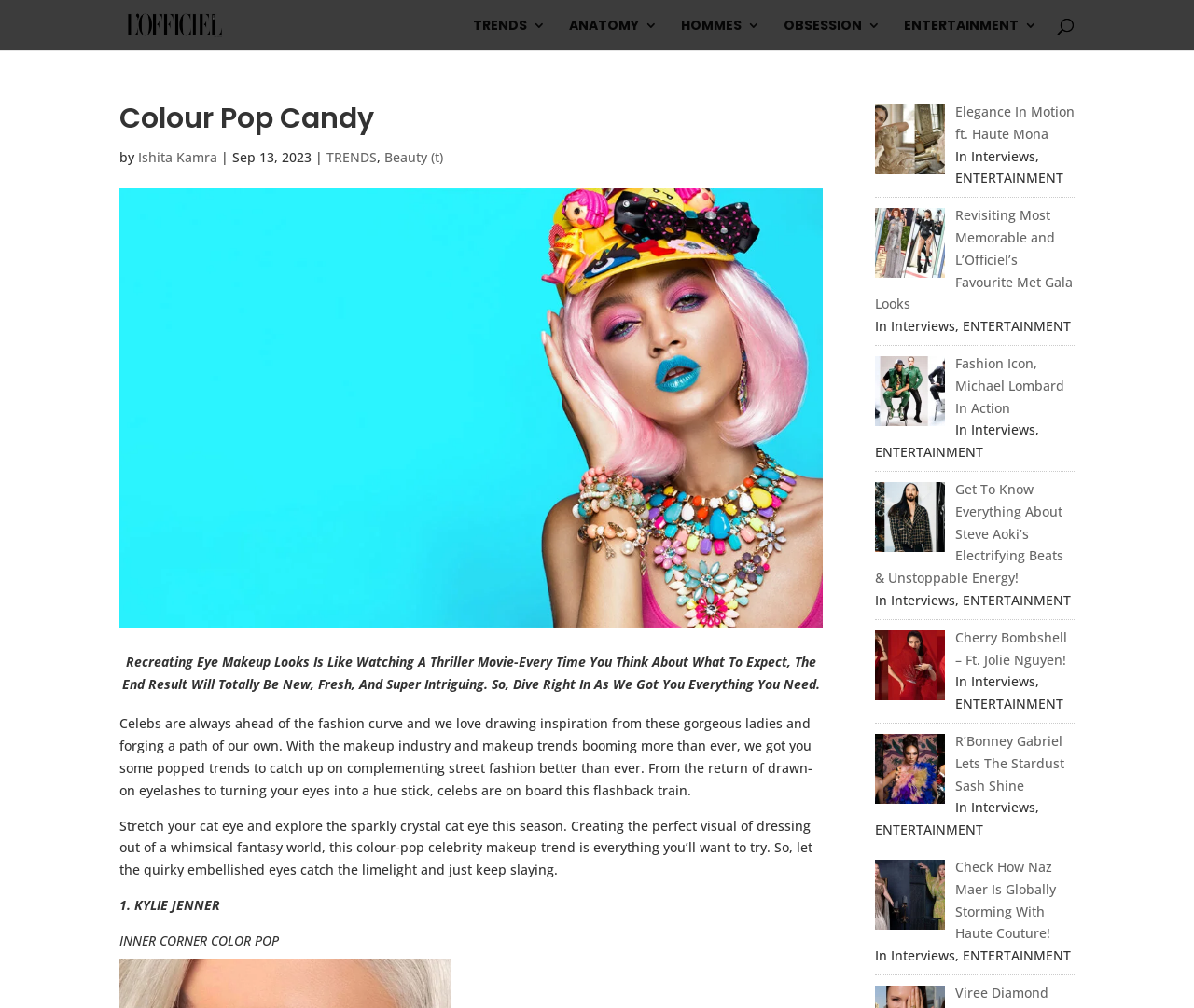Please indicate the bounding box coordinates of the element's region to be clicked to achieve the instruction: "Read the article by Ishita Kamra". Provide the coordinates as four float numbers between 0 and 1, i.e., [left, top, right, bottom].

[0.116, 0.147, 0.182, 0.165]